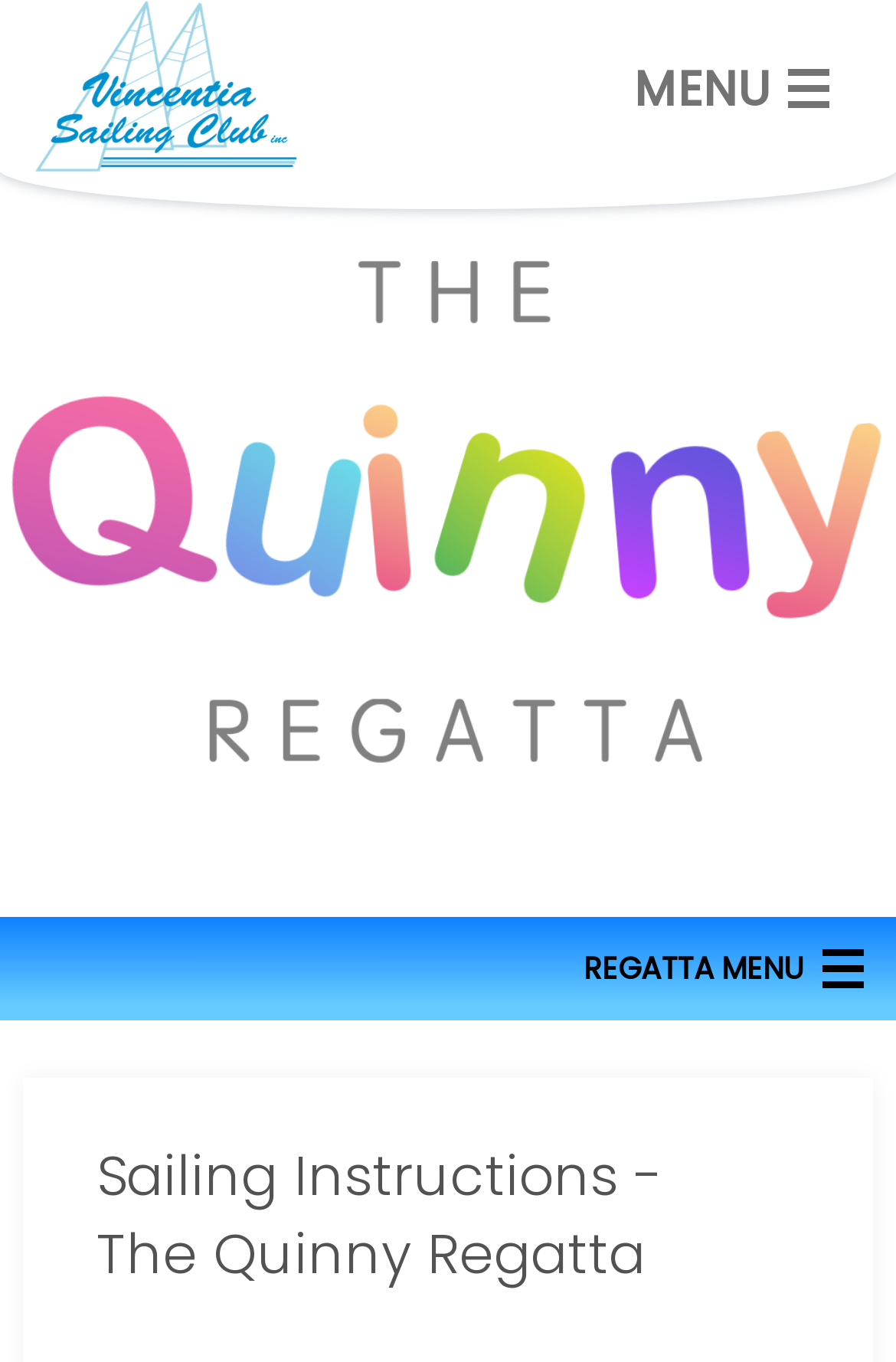Locate the bounding box coordinates of the area where you should click to accomplish the instruction: "access regatta menu".

[0.613, 0.684, 1.0, 0.741]